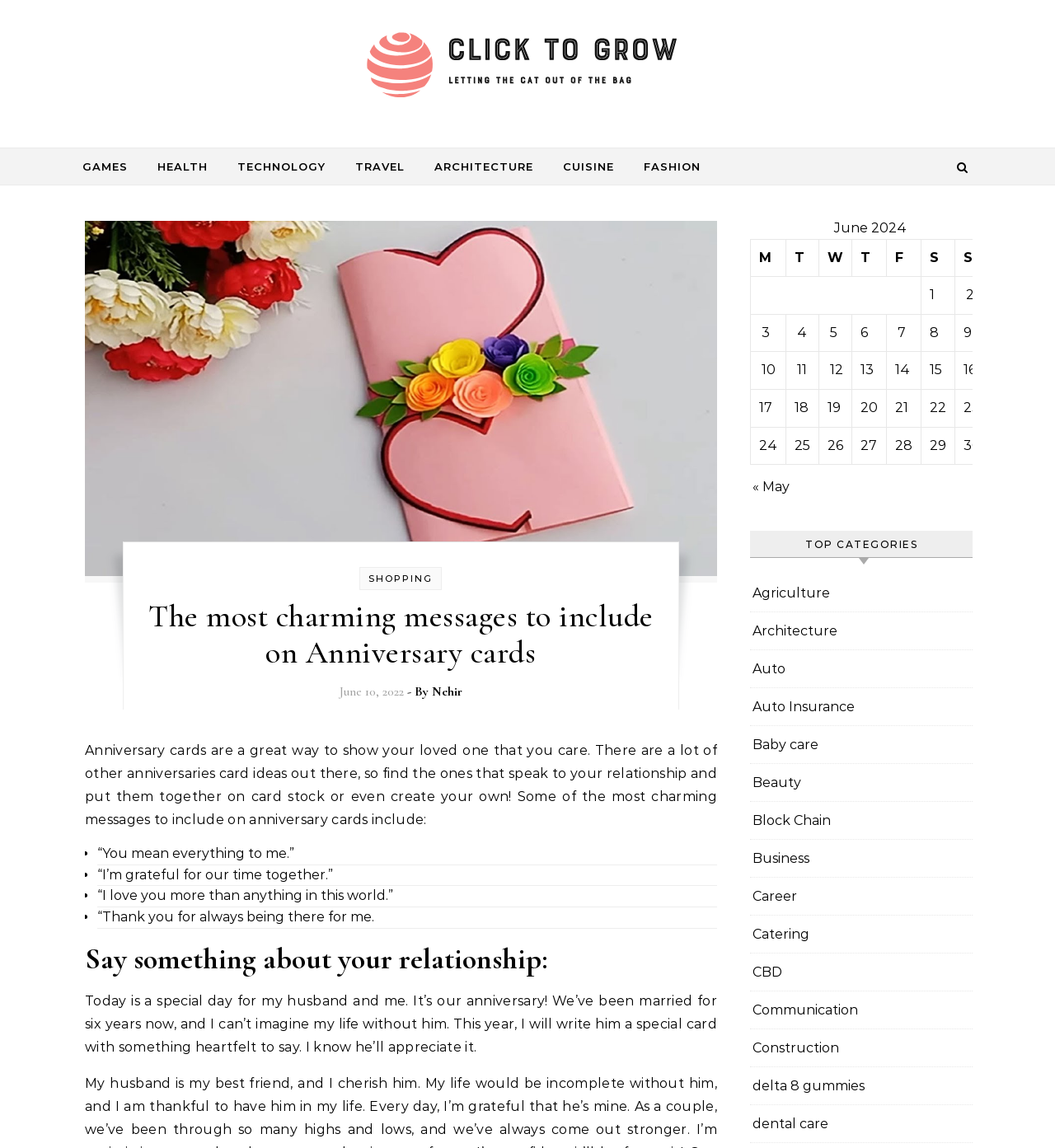Provide the bounding box coordinates for the UI element that is described as: "delta 8 gummies".

[0.713, 0.929, 0.82, 0.962]